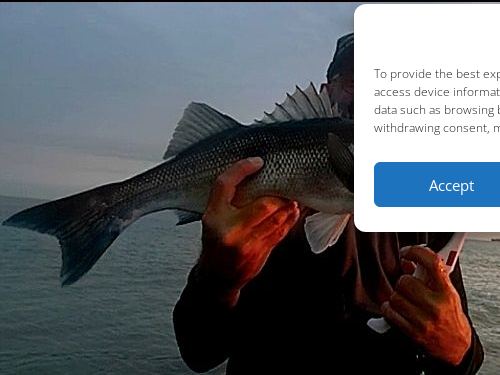What is the person wearing?
Based on the image, answer the question with as much detail as possible.

The individual in the image is dressed in clothing suitable for fishing, which suggests that they are an angler and have been engaged in fishing activities.